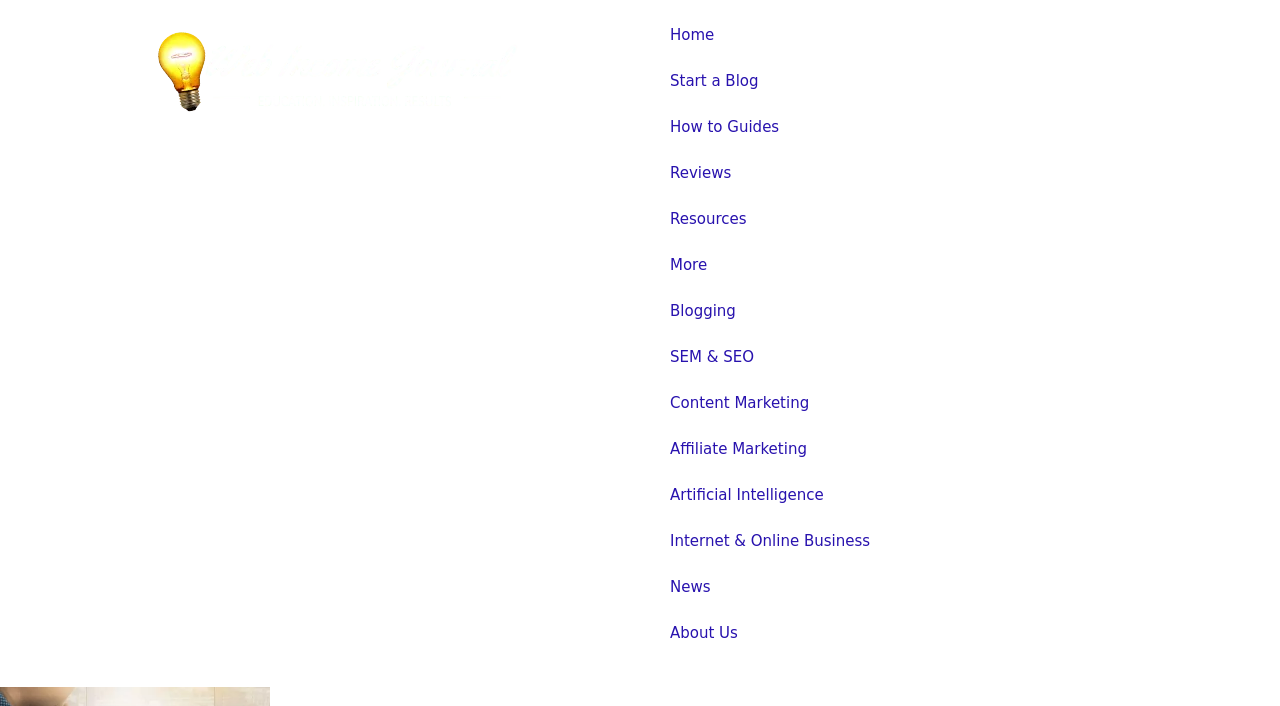Kindly determine the bounding box coordinates for the clickable area to achieve the given instruction: "learn about affiliate marketing".

[0.508, 0.603, 0.961, 0.669]